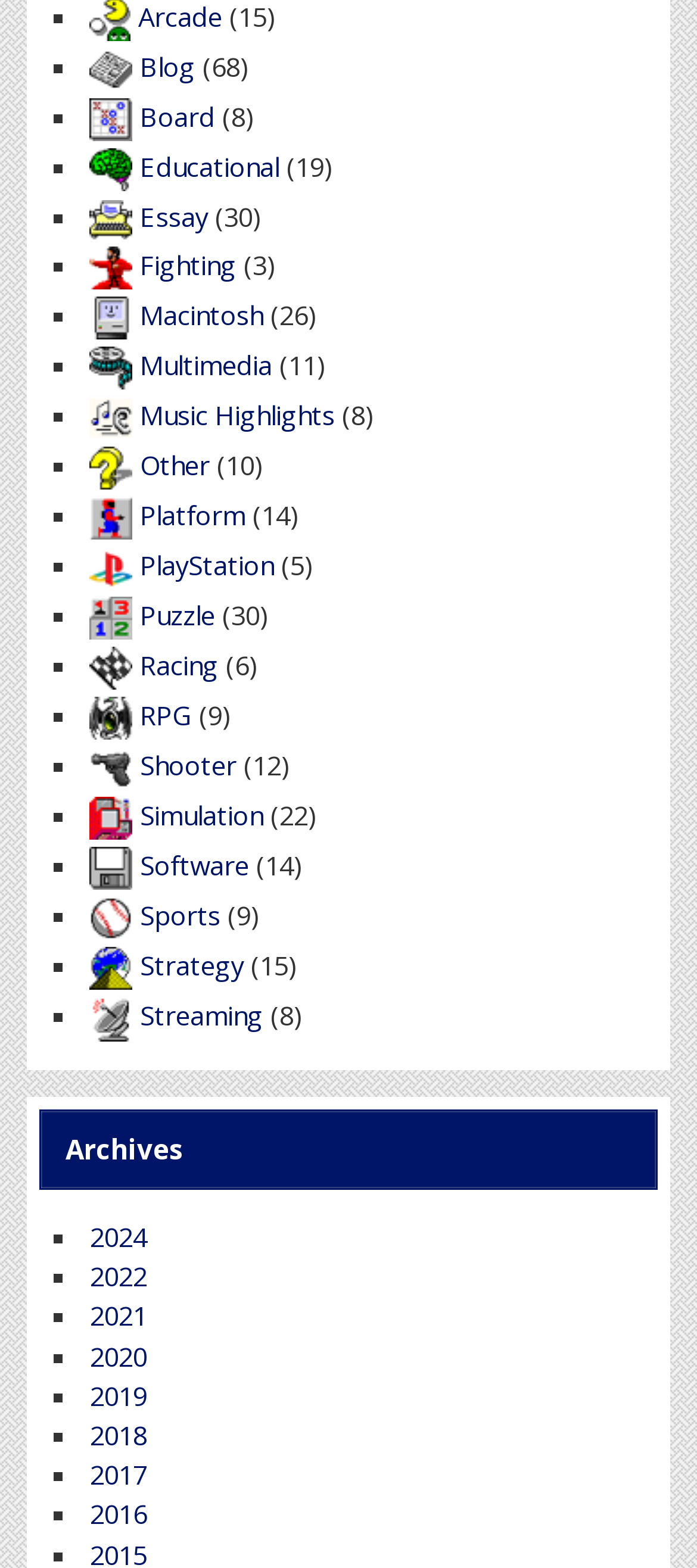Find the bounding box coordinates of the UI element according to this description: "aria-label="Search..." name="q" placeholder="Search..."".

None